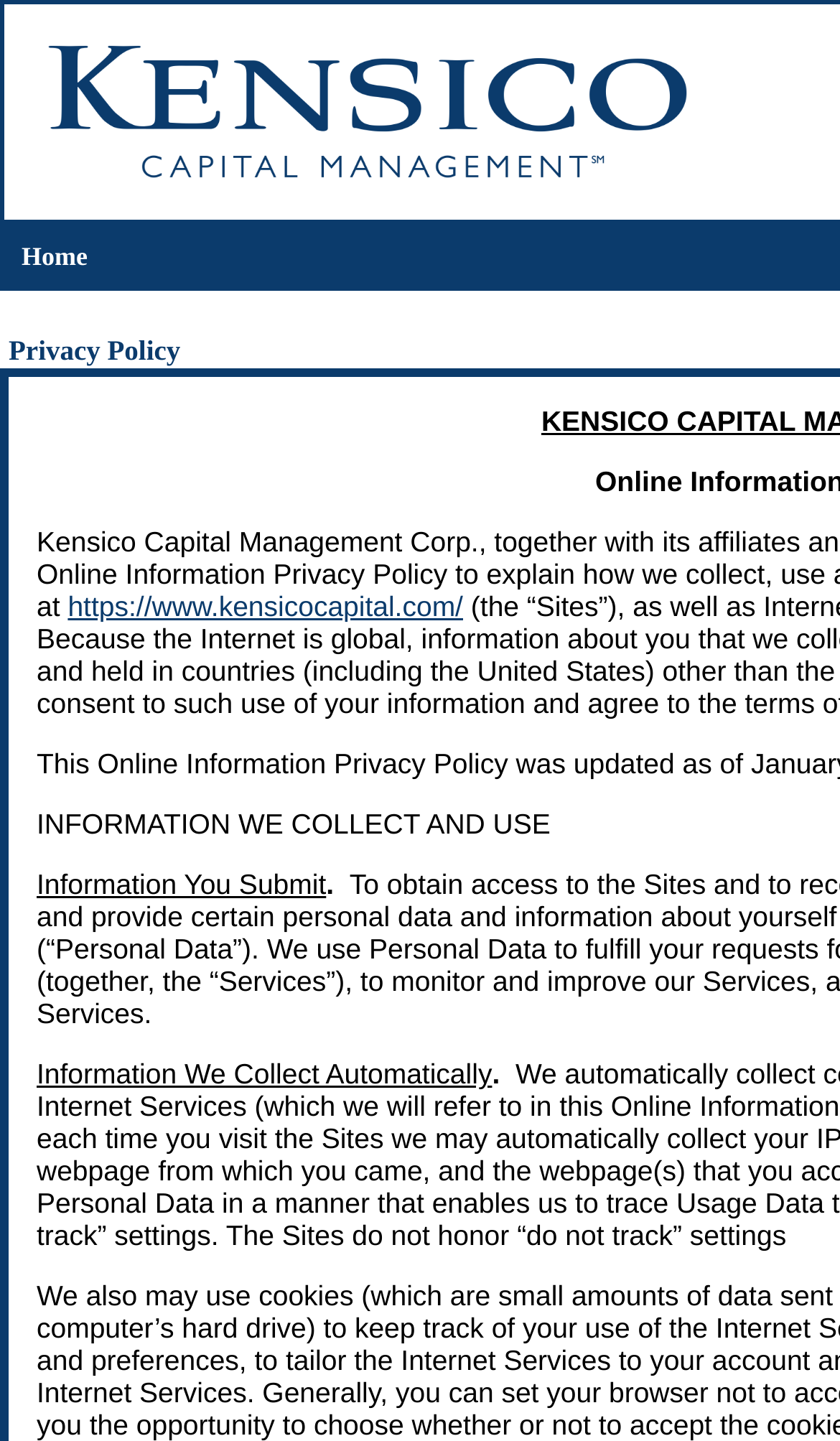Provide the bounding box coordinates of the UI element that matches the description: "Home".

[0.0, 0.155, 0.13, 0.202]